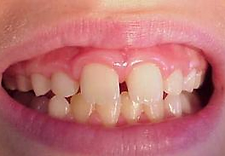Summarize the image with a detailed description that highlights all prominent details.

The image depicts a close-up view of a child's mouth showing a mixture of primary (baby) teeth and new adult teeth. The prominent features include a slightly uneven alignment of the incisors and visible gaps where the baby teeth have begun to exfoliate, a natural part of dental development around the age of 6, which is commonly referred to as the "ugly duckling stage." This stage typically occurs as the child transitions from primary to permanent teeth, highlighting the unique changes in tooth eruption patterns. This visual serves to emphasize the importance of dental monitoring during childhood, especially as children experience various stages of tooth loss and growth.